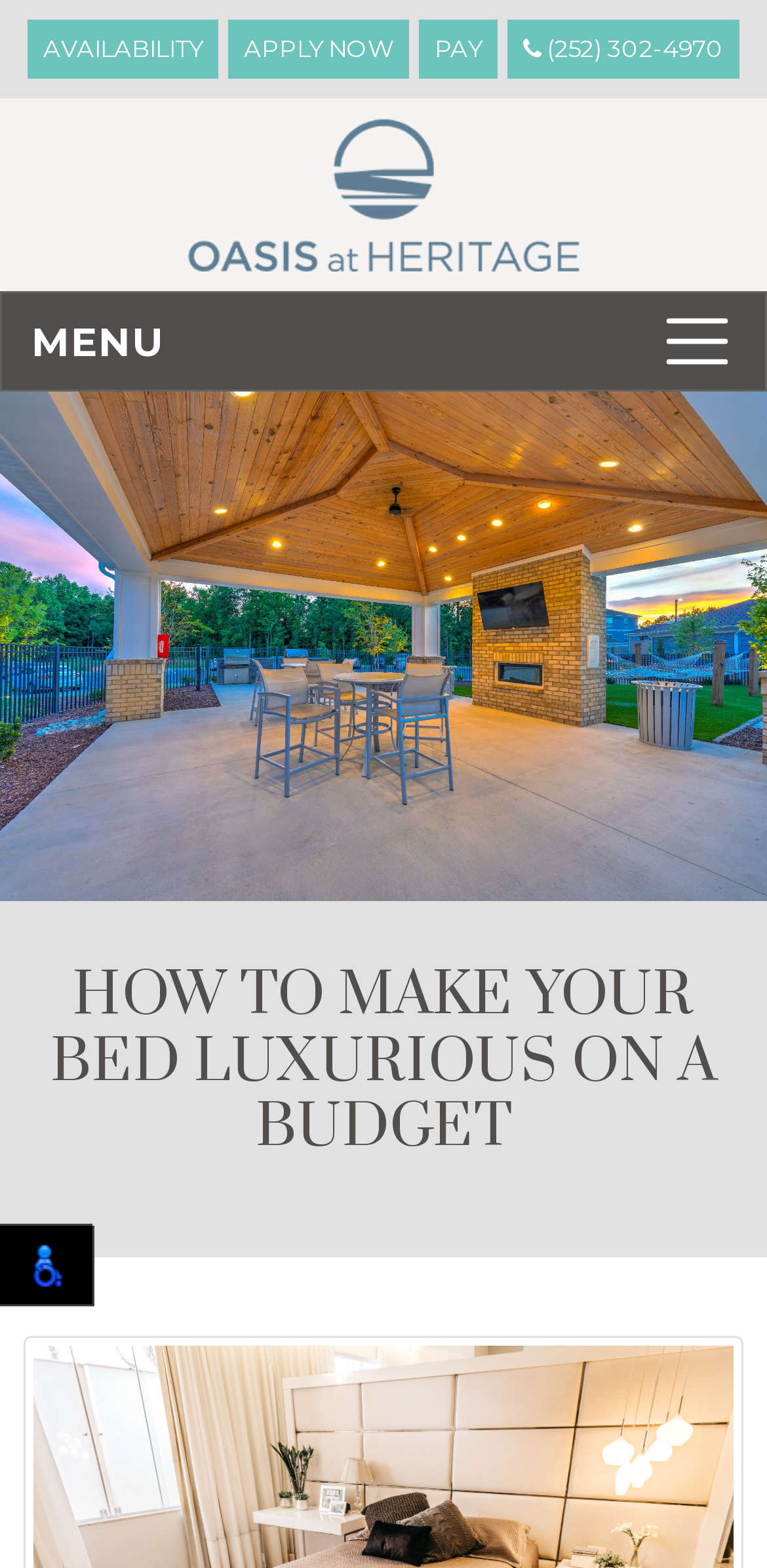Locate the primary heading on the webpage and return its text.

HOW TO MAKE YOUR BED LUXURIOUS ON A BUDGET